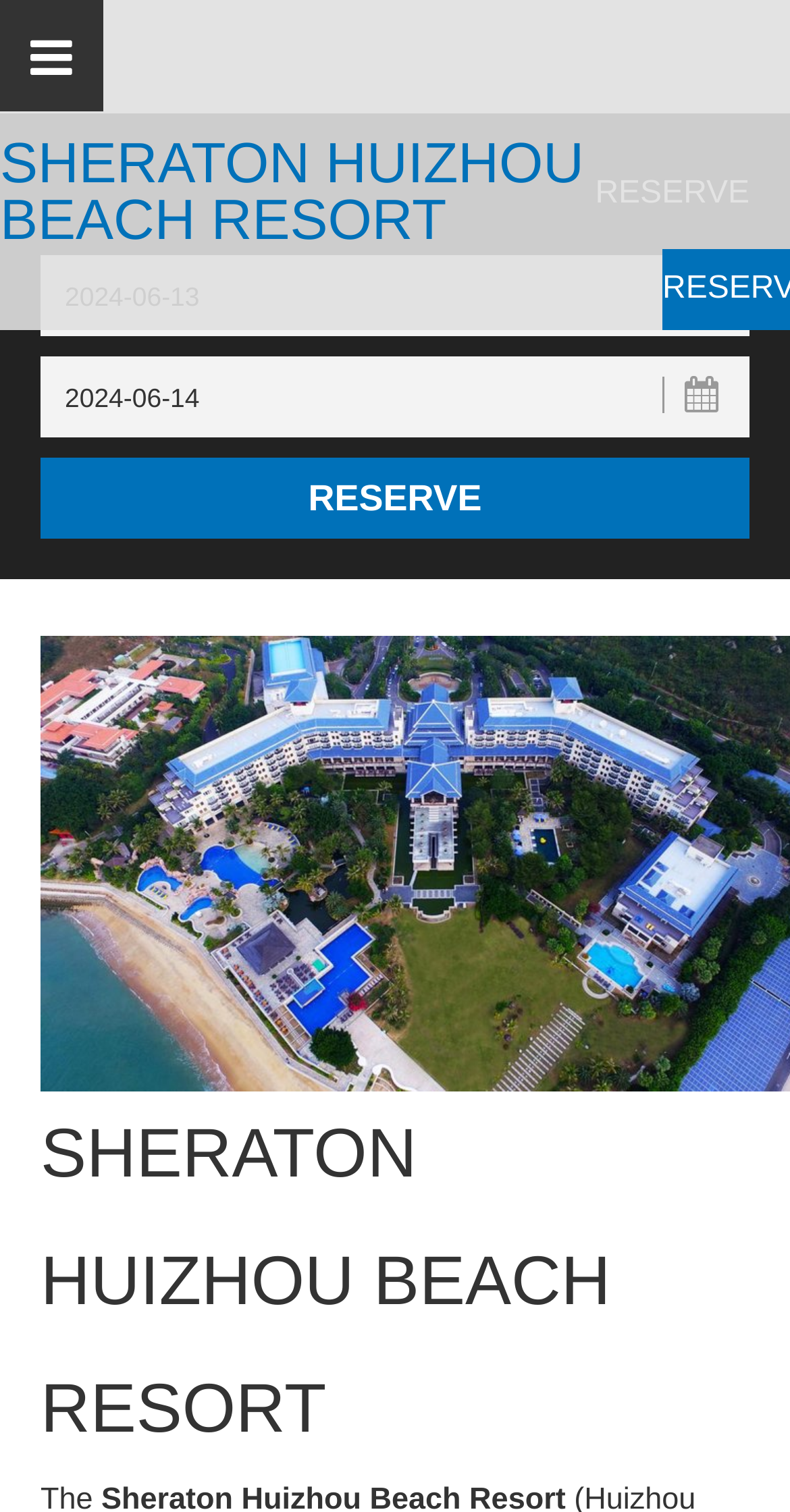What is the function of the textbox labeled 'Check out'?
Please respond to the question with a detailed and thorough explanation.

I determined the function of the textbox labeled 'Check out' by considering its position and context on the webpage. It is located below the 'Check in' textbox and has a default date, suggesting that it is used to enter the departure date for a room booking.